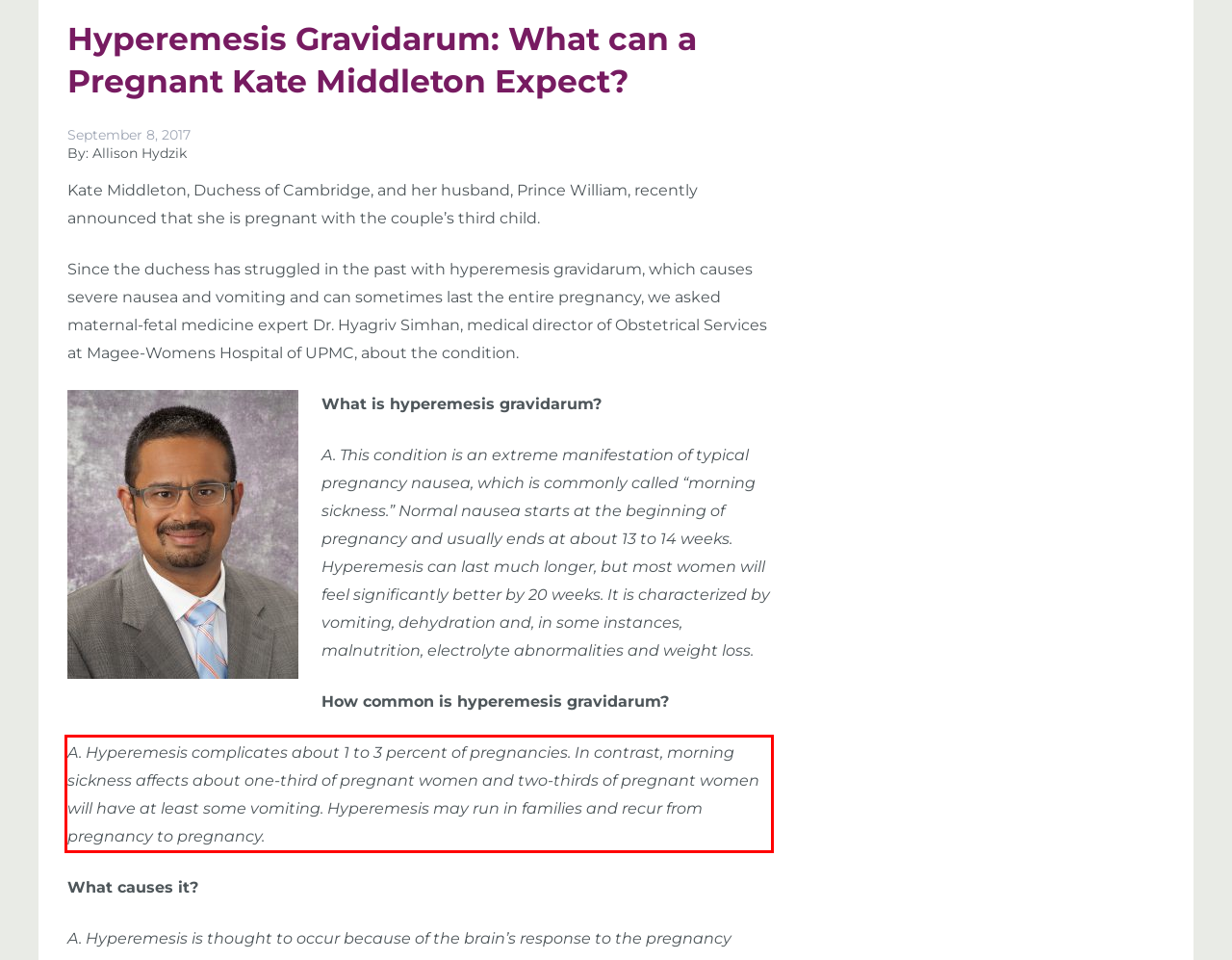Observe the screenshot of the webpage, locate the red bounding box, and extract the text content within it.

A. Hyperemesis complicates about 1 to 3 percent of pregnancies. In contrast, morning sickness affects about one-third of pregnant women and two-thirds of pregnant women will have at least some vomiting. Hyperemesis may run in families and recur from pregnancy to pregnancy.